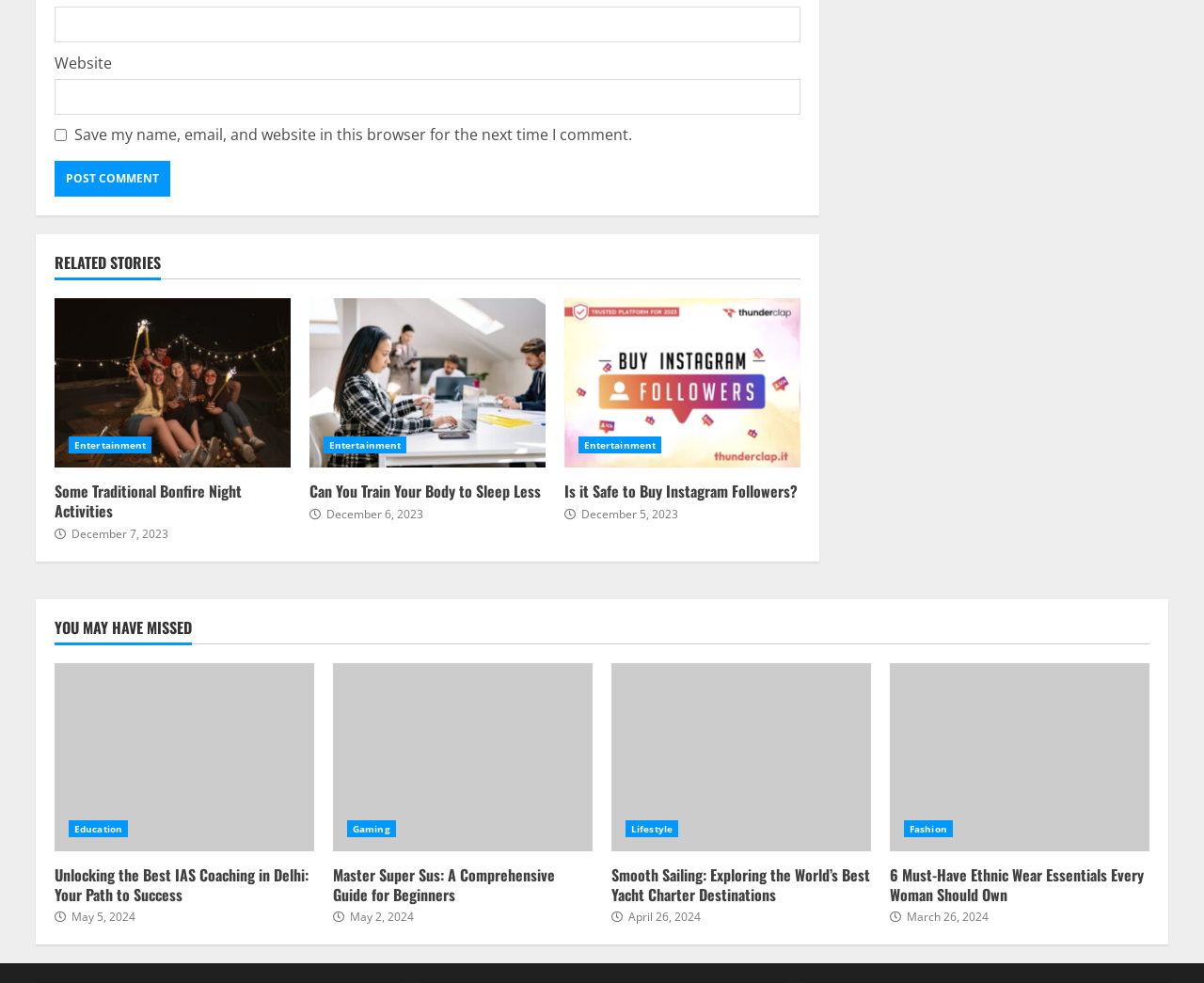Given the element description "Education" in the screenshot, predict the bounding box coordinates of that UI element.

[0.057, 0.834, 0.106, 0.851]